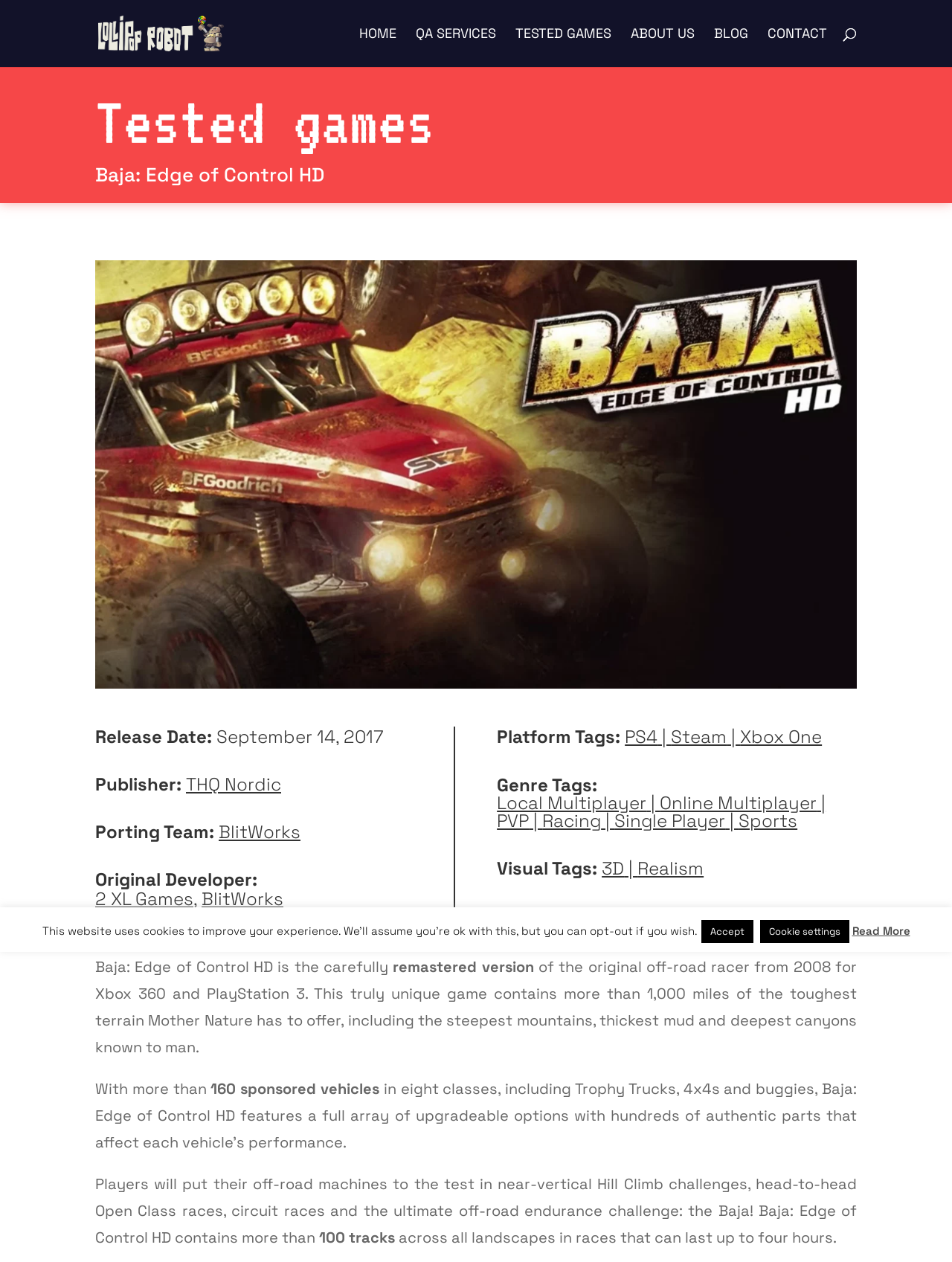Please specify the bounding box coordinates of the clickable region necessary for completing the following instruction: "search for something". The coordinates must consist of four float numbers between 0 and 1, i.e., [left, top, right, bottom].

[0.1, 0.0, 0.9, 0.001]